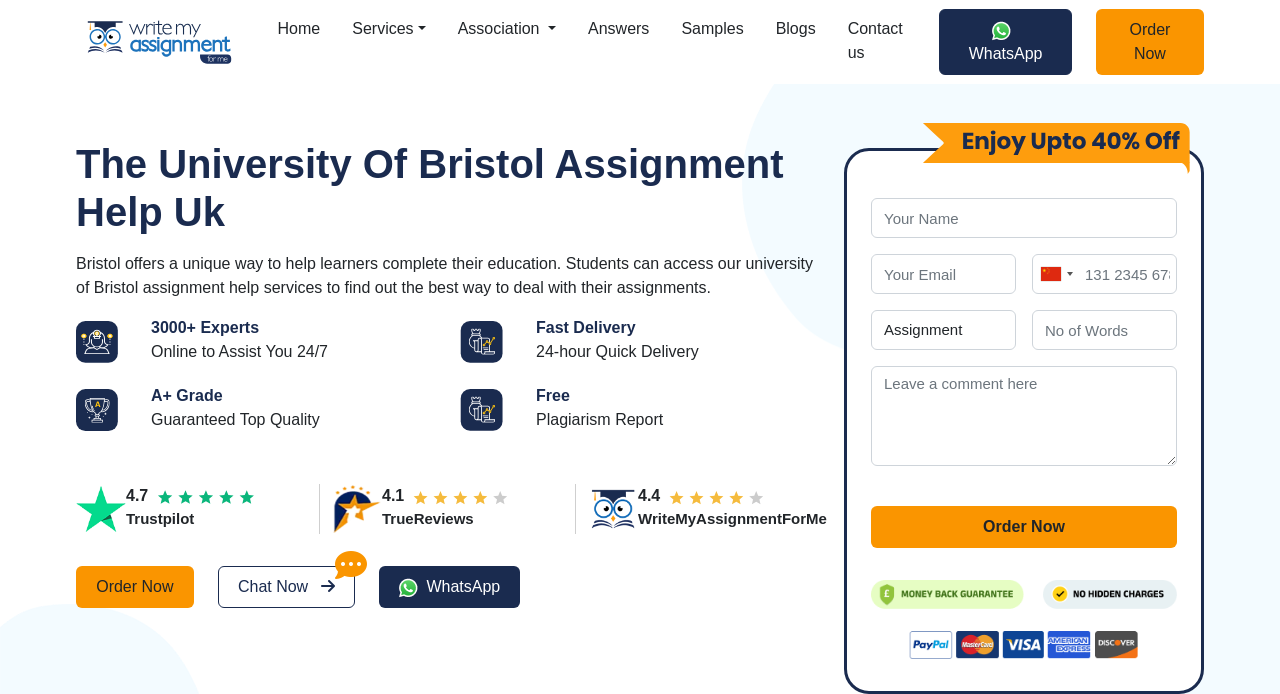Please provide the main heading of the webpage content.

The University Of Bristol Assignment Help Uk